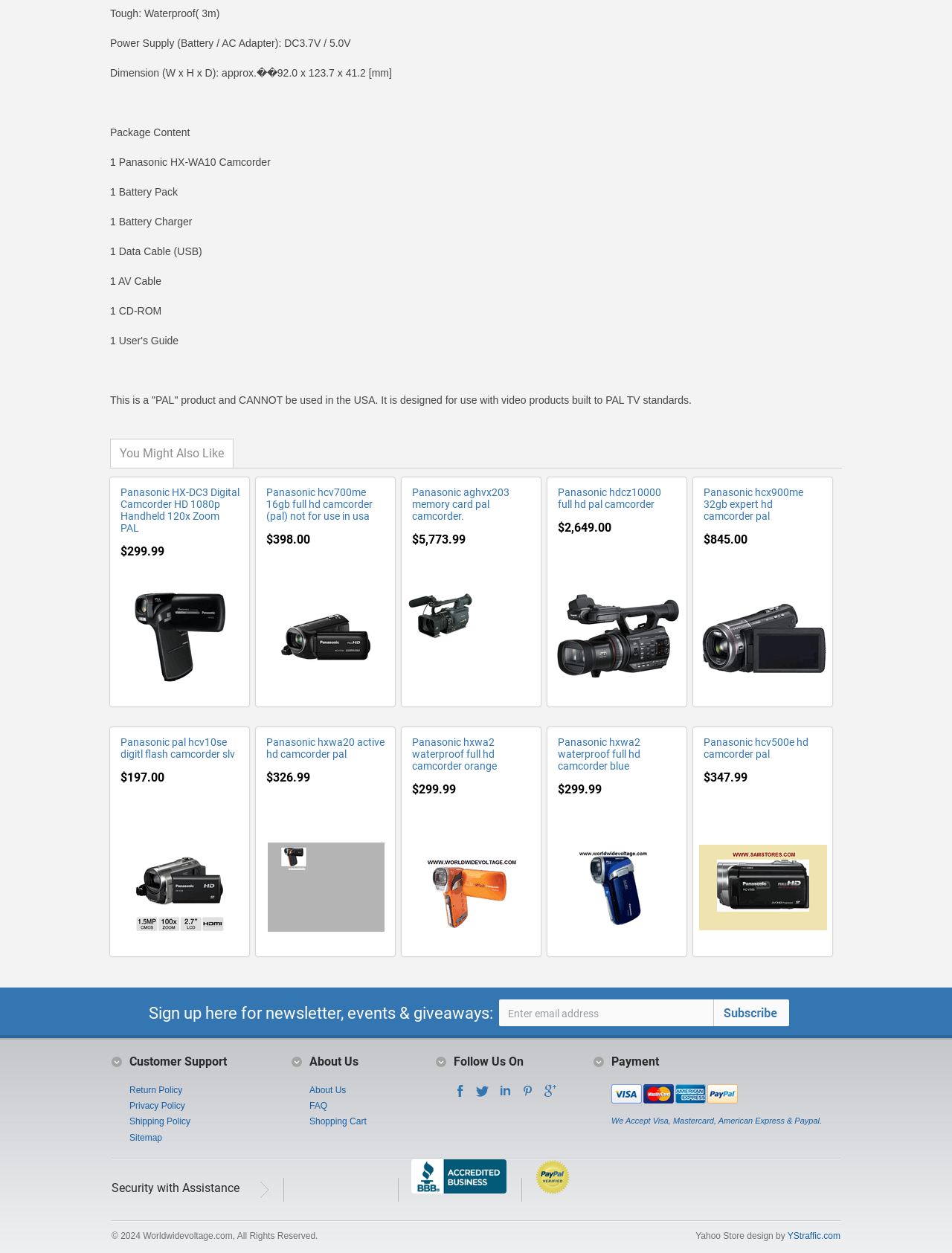From the element description alt="Panasonic hcv500e hd camcorder pal", predict the bounding box coordinates of the UI element. The coordinates must be specified in the format (top-left x, top-left y, bottom-right x, bottom-right y) and should be within the 0 to 1 range.

[0.734, 0.704, 0.869, 0.712]